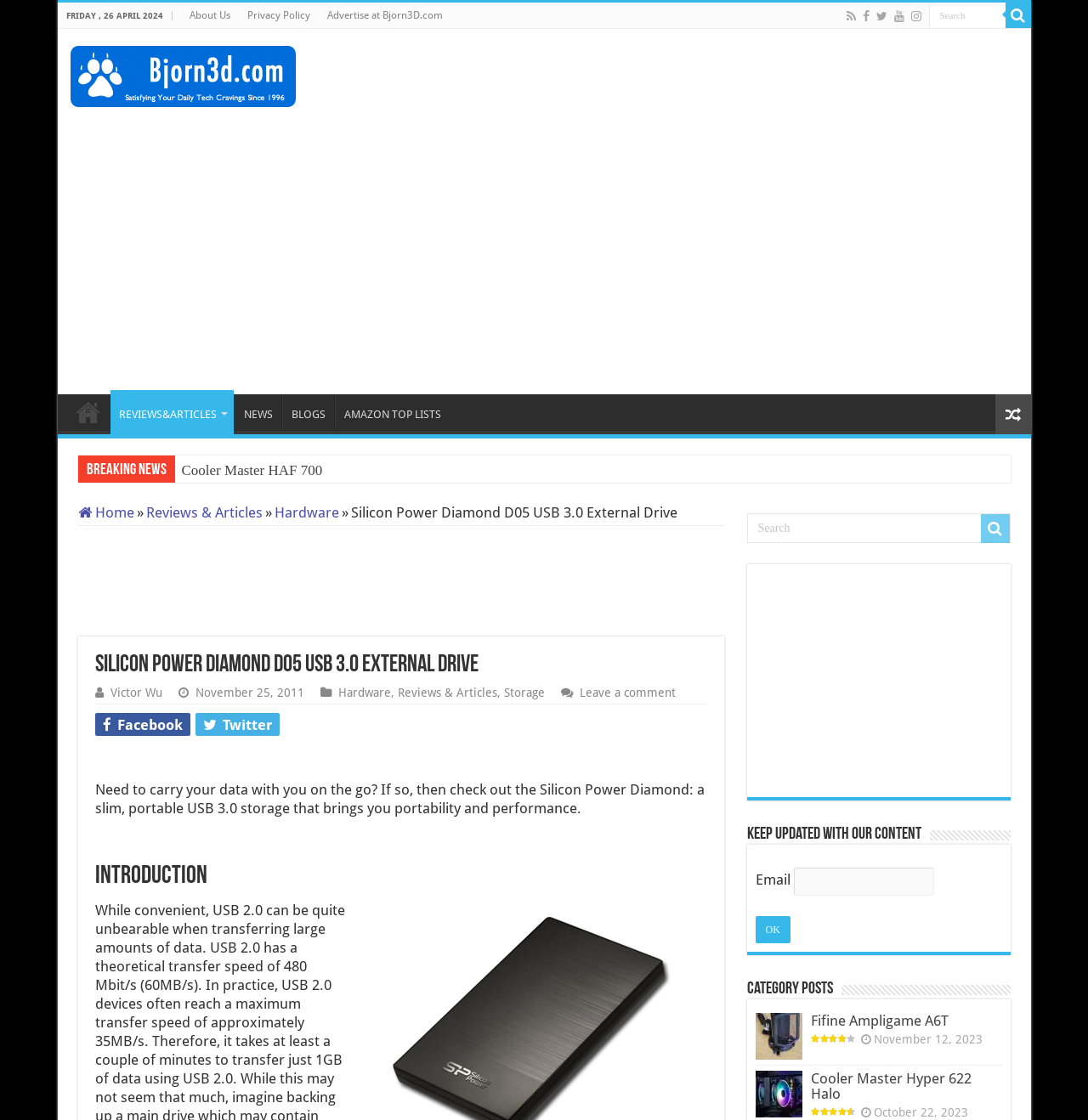Mark the bounding box of the element that matches the following description: "Facebook".

[0.087, 0.637, 0.175, 0.657]